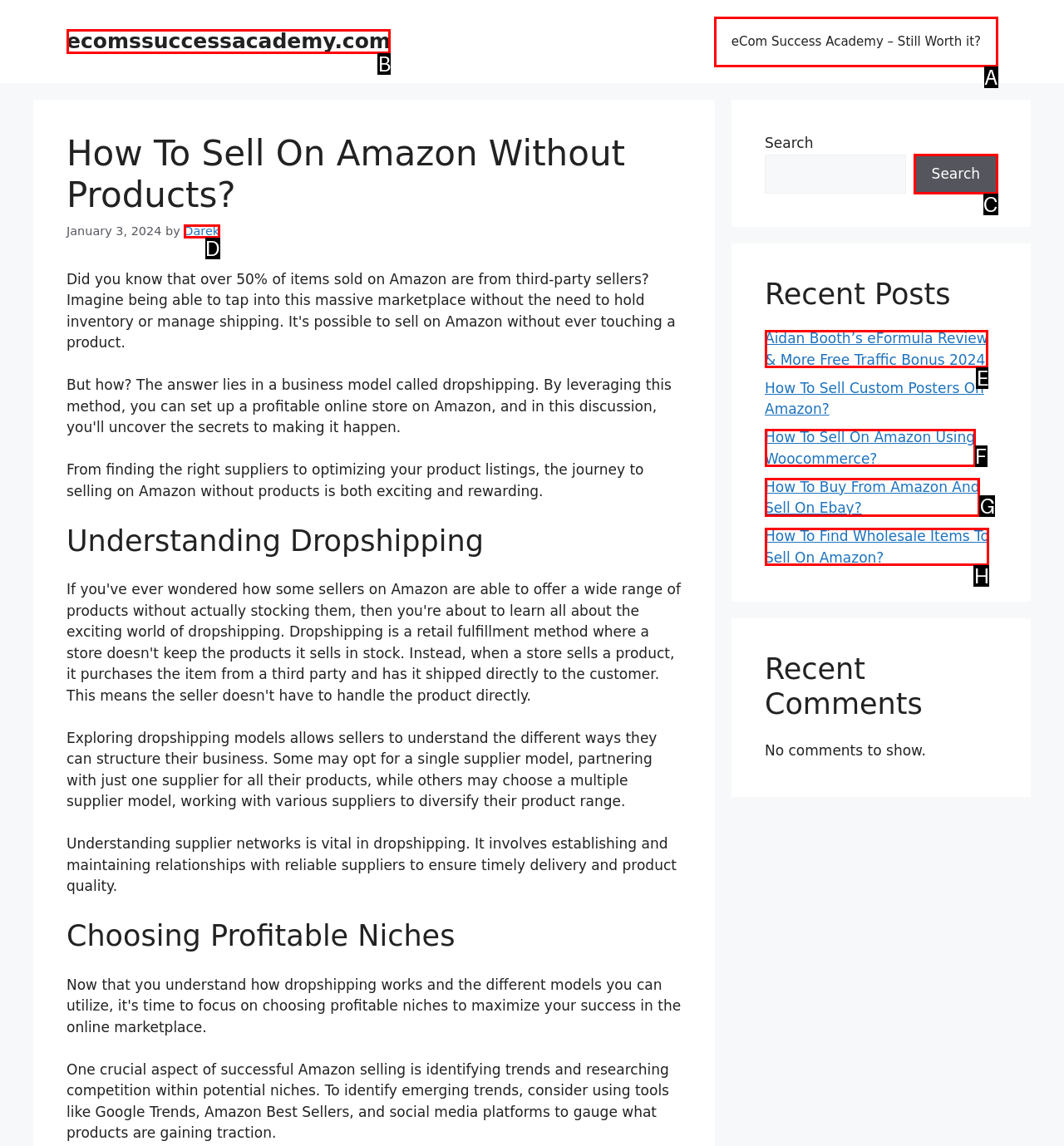From the choices provided, which HTML element best fits the description: Search? Answer with the appropriate letter.

C